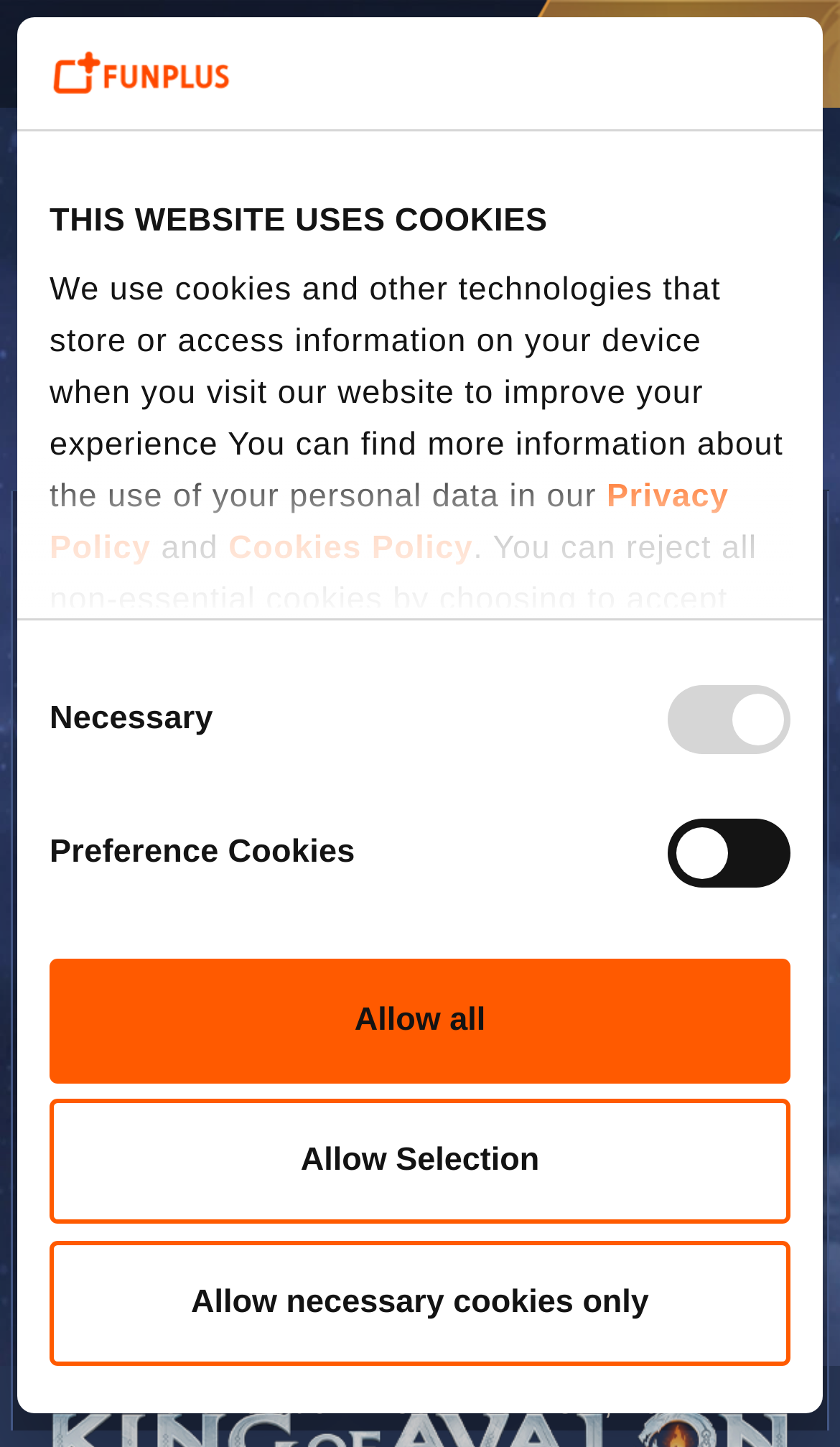Identify and provide the bounding box for the element described by: "News".

[0.616, 0.301, 0.739, 0.336]